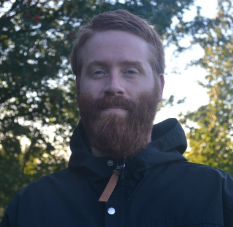Give a thorough and detailed caption for the image.

The image features a man with a prominent red beard, dressed in a black jacket. He stands outdoors against a backdrop of greenery, with sunlight filtering through the trees, creating a warm and inviting atmosphere. The image may be related to themes of heritage, research, or community engagement, particularly in relation to the Moravian missionaries and their historical records concerning Labrador Inuit communities, reflecting the ongoing efforts to make these important documents accessible to the local population.